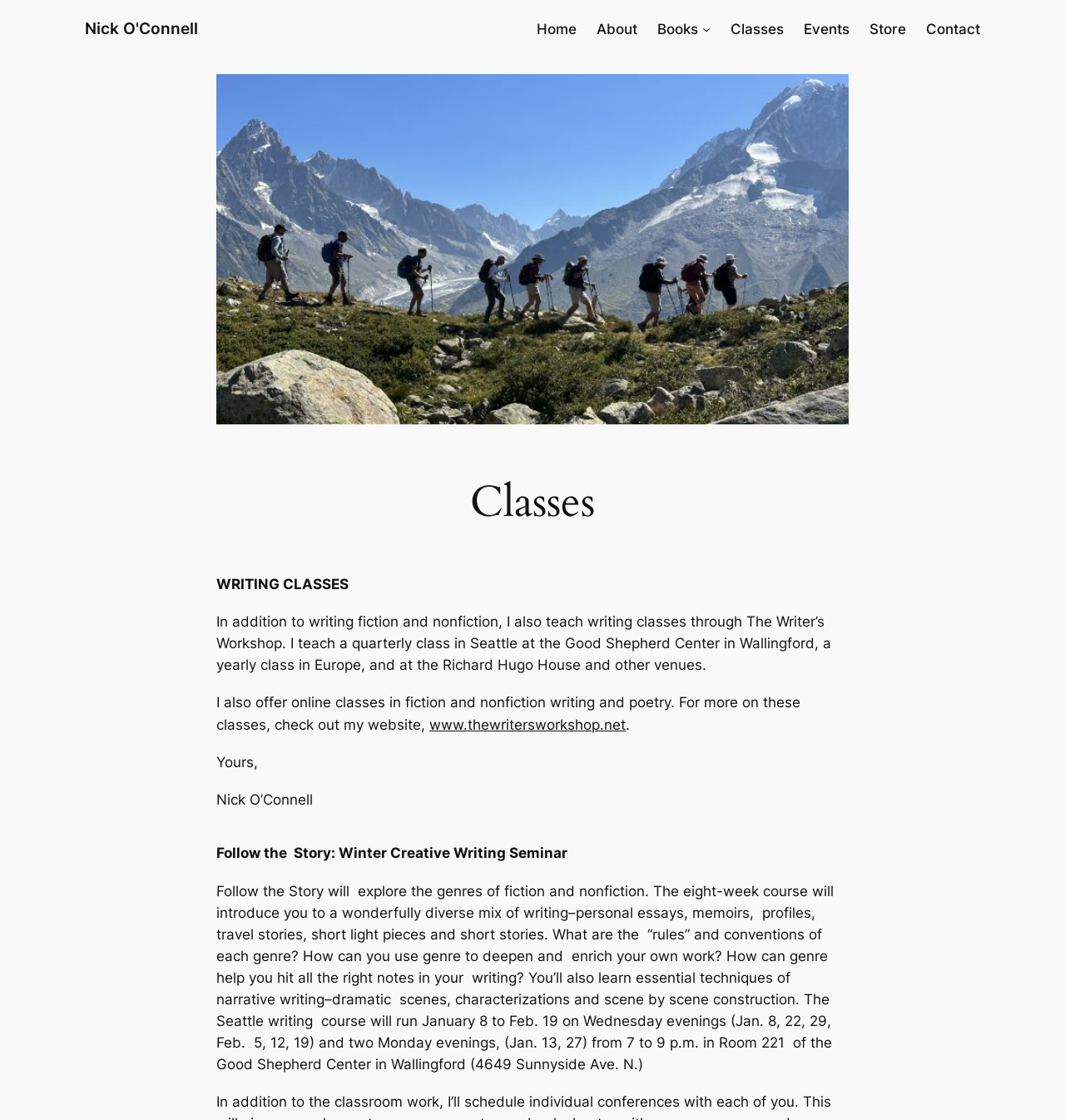Please identify the bounding box coordinates of the clickable region that I should interact with to perform the following instruction: "Click on the 'www.thewritersworkshop.net' link". The coordinates should be expressed as four float numbers between 0 and 1, i.e., [left, top, right, bottom].

[0.403, 0.639, 0.588, 0.654]